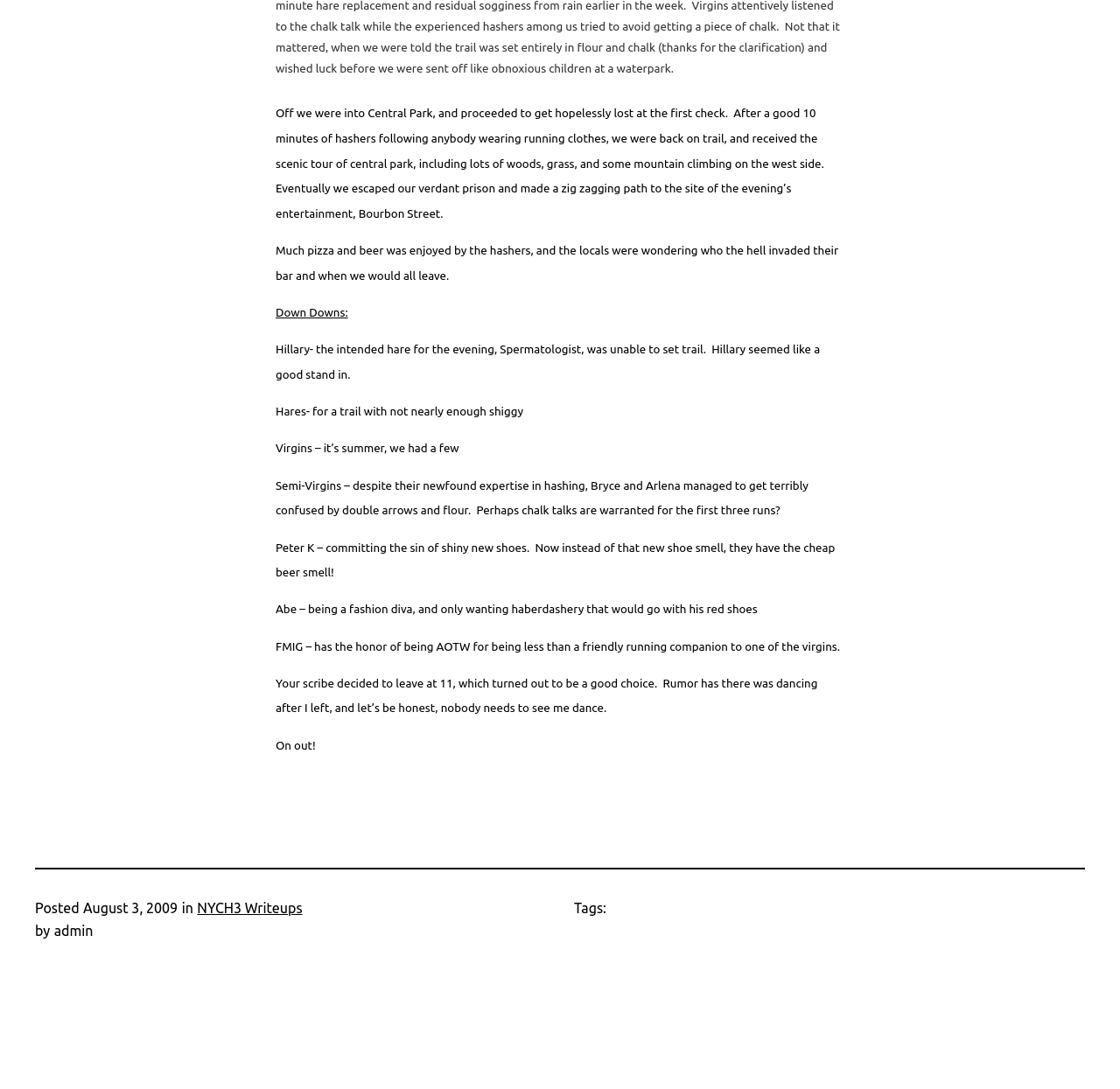Refer to the element description NYCH3 Writeups and identify the corresponding bounding box in the screenshot. Format the coordinates as (top-left x, top-left y, bottom-right x, bottom-right y) with values in the range of 0 to 1.

[0.176, 0.827, 0.27, 0.841]